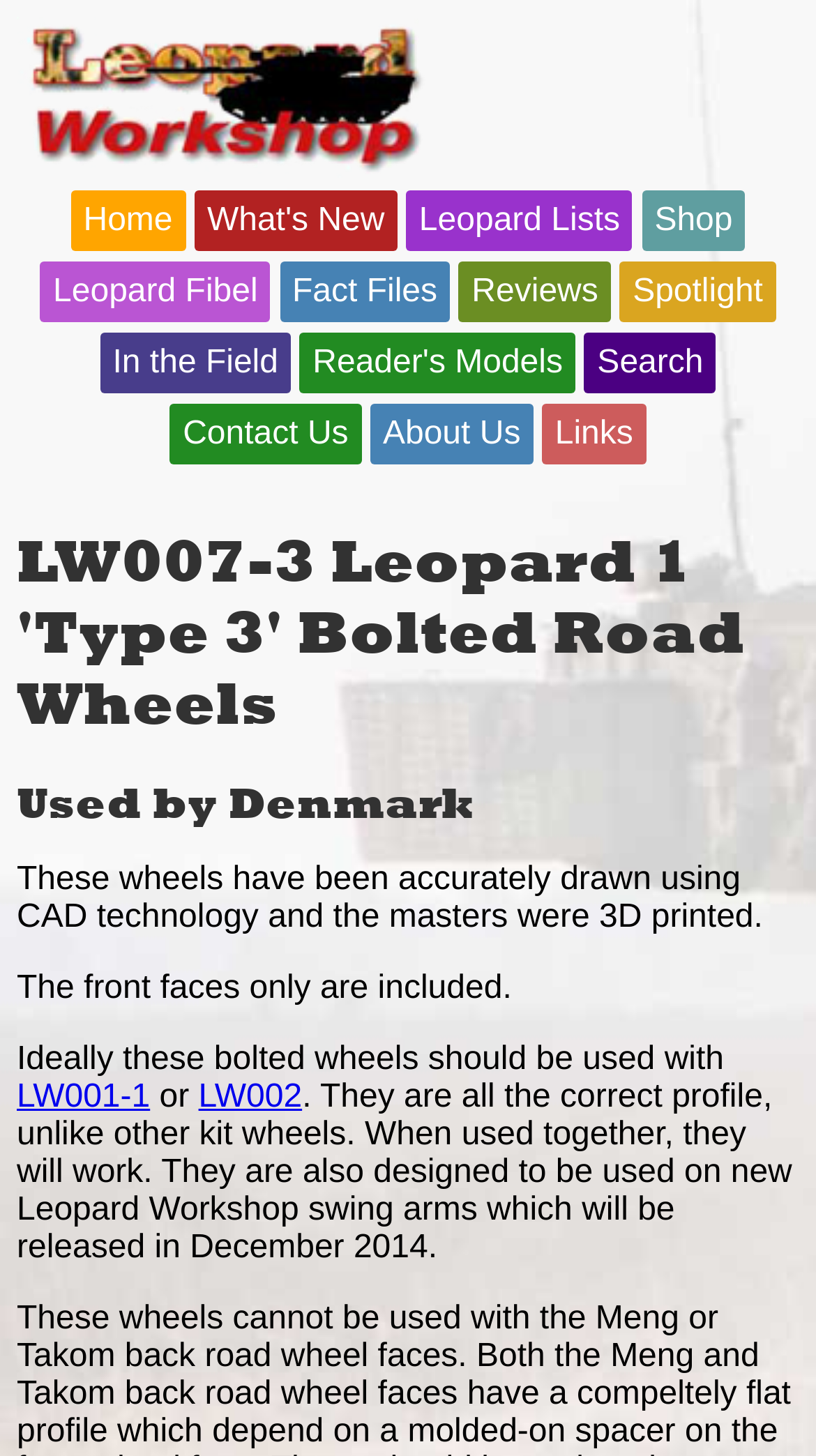Please determine the bounding box coordinates of the element's region to click in order to carry out the following instruction: "Read more about 'Fact Files'". The coordinates should be four float numbers between 0 and 1, i.e., [left, top, right, bottom].

[0.343, 0.18, 0.551, 0.222]